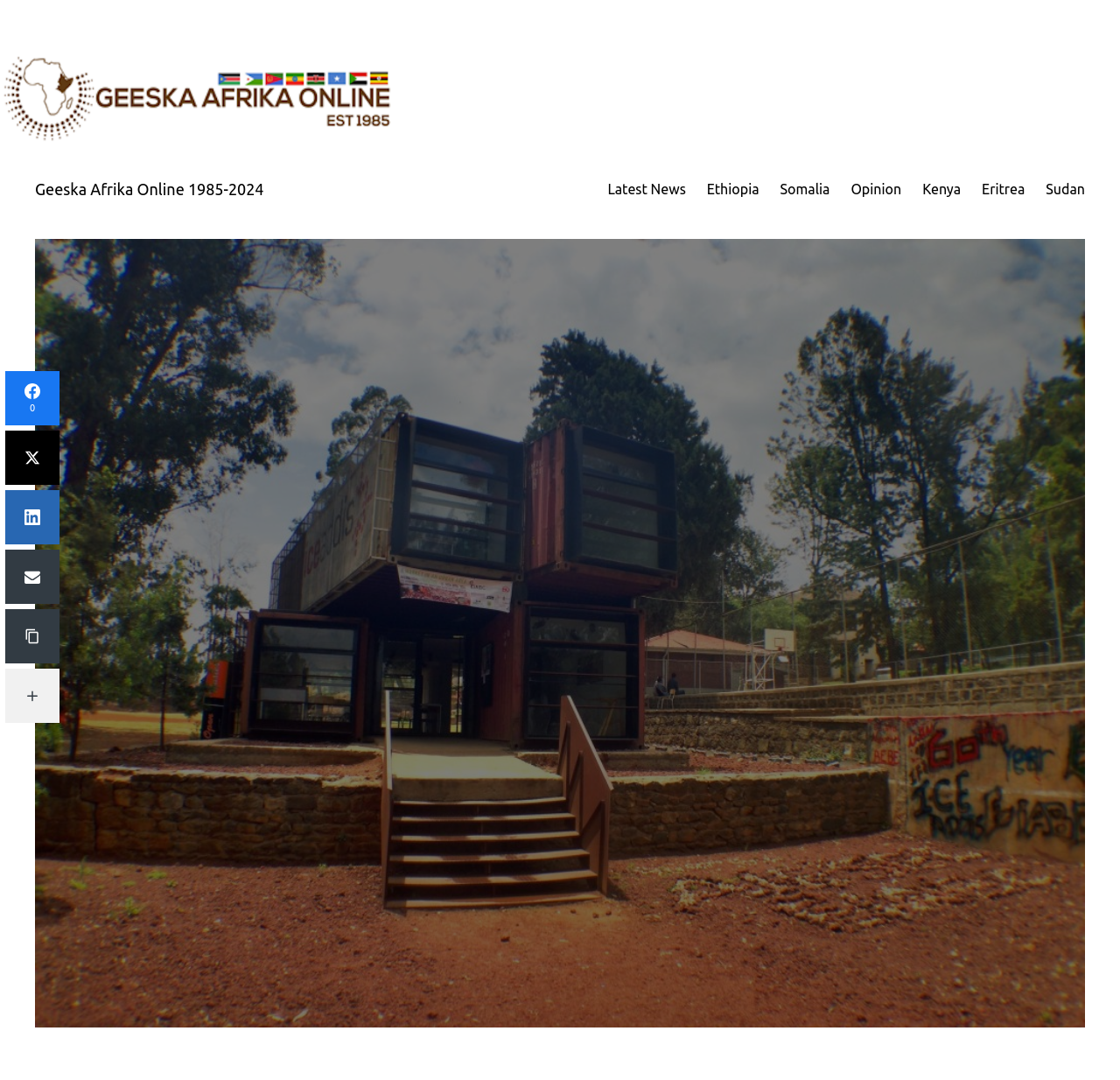Please specify the bounding box coordinates of the clickable region necessary for completing the following instruction: "Click on the 'More Networks' button". The coordinates must consist of four float numbers between 0 and 1, i.e., [left, top, right, bottom].

[0.065, 0.639, 0.131, 0.649]